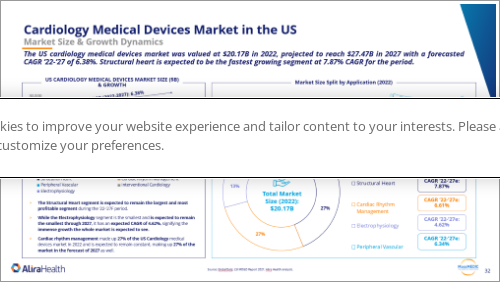Describe all the important aspects and features visible in the image.

The image titled "Cardiology Medical Devices Market in the US" features an informative visual that outlines the market size and growth dynamics for cardiology medical devices. It reports that the market was valued at $20.1 billion in 2022, with projections indicating growth to $27.4 billion by 2027. The forecast highlights a compound annual growth rate (CAGR) of 7.47% during this period, particularly noting that the structural heart segment is anticipated to be the fastest-growing area, with a CAGR of 8.36%. The graphic likely includes various applications represented in a pie chart and segmented data, providing insights into the market's distribution and trends. This information serves as a valuable resource for stakeholders in the cardiology field, including medical professionals and industry investors, looking to understand the market dynamics.